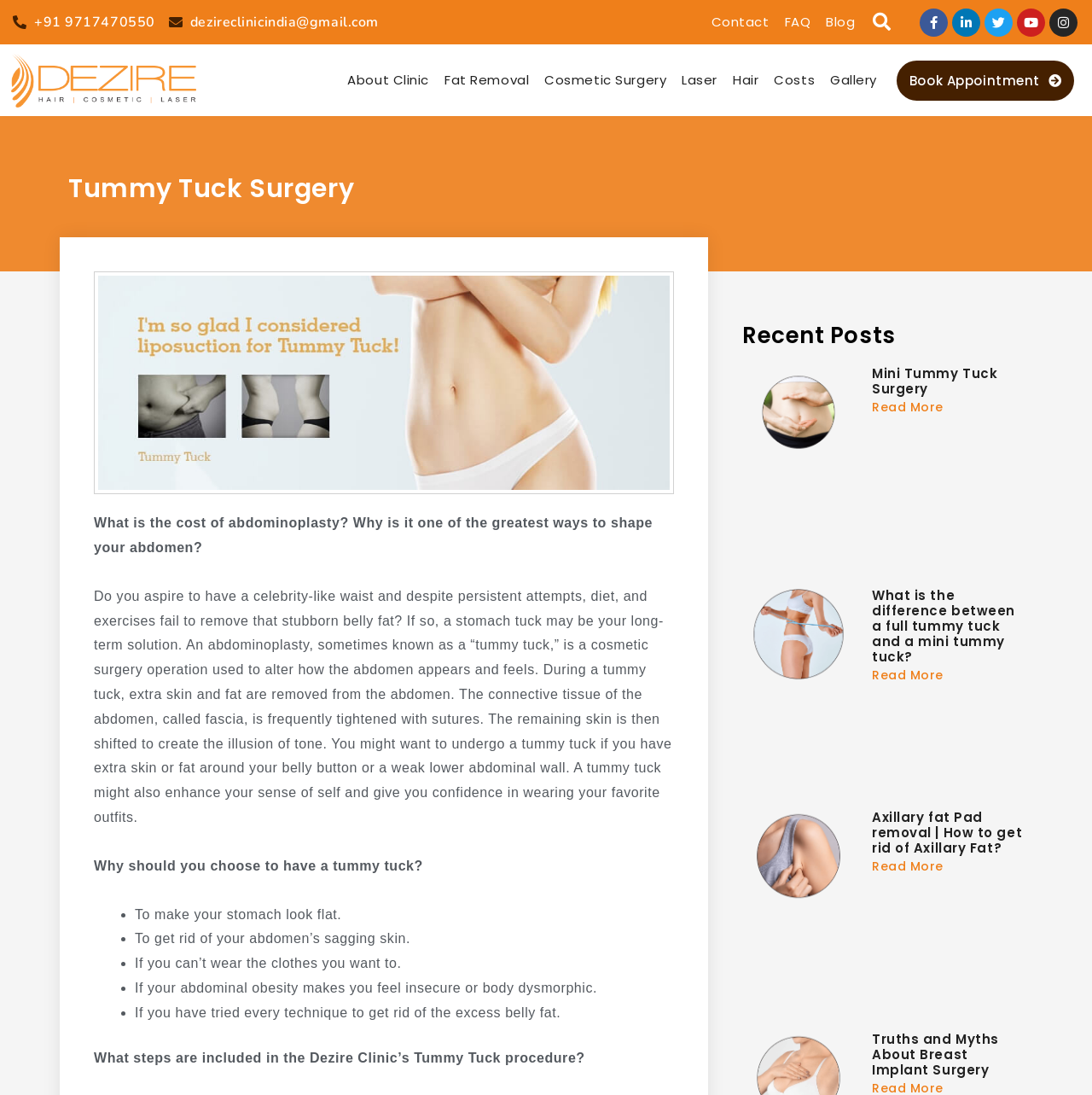Explain in detail what is displayed on the webpage.

This webpage is about Tummy Tuck Surgery, specifically focusing on abdominoplasty and its benefits. At the top, there are contact information and social media links. Below that, there is a search bar and a navigation menu with links to various pages, including "About Clinic", "Fat Removal", "Cosmetic Surgery", and more.

The main content of the page is divided into sections. The first section has a heading "Tummy Tuck Surgery" and provides an introduction to abdominoplasty, explaining what it is and its benefits. The text describes the procedure, including the removal of extra skin and fat, and the tightening of the abdominal wall.

The next section has a heading "Why should you choose to have a tummy tuck?" and lists several reasons, including to make the stomach look flat, to get rid of sagging skin, and to feel more confident in one's body.

Following that, there is a section that explains the steps involved in the Dezire Clinic's Tummy Tuck procedure. Below that, there is a section titled "Recent Posts" that features three articles, each with a heading, a brief summary, and a "Read more" link. The articles are about mini tummy tuck surgery, the difference between a full tummy tuck and a mini tummy tuck, and axillary fat pad removal.

Throughout the page, there are several images, including a logo and icons for social media links. The overall layout is organized, with clear headings and concise text, making it easy to navigate and understand the content.